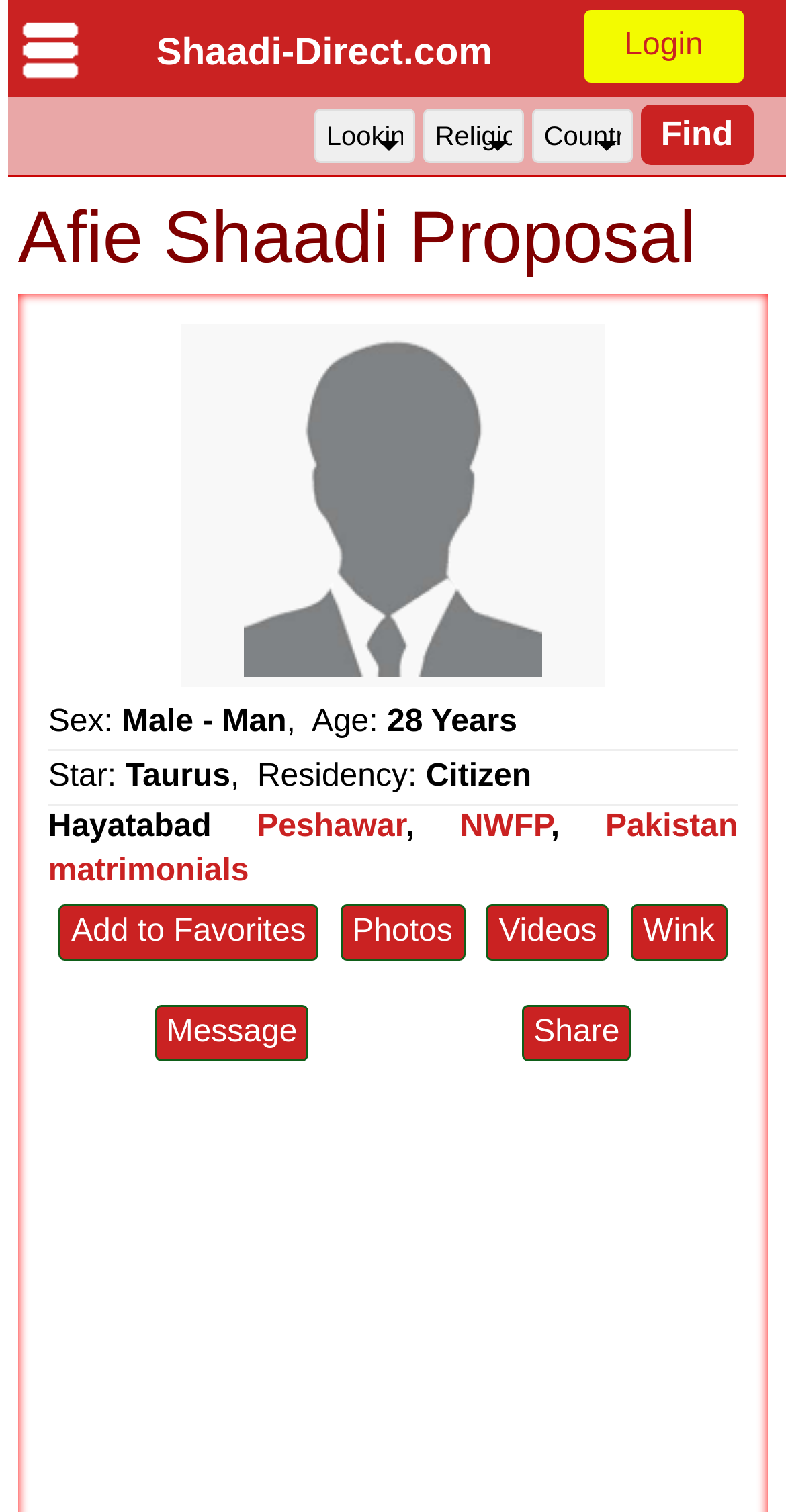Please extract and provide the main headline of the webpage.

Afie Shaadi Proposal